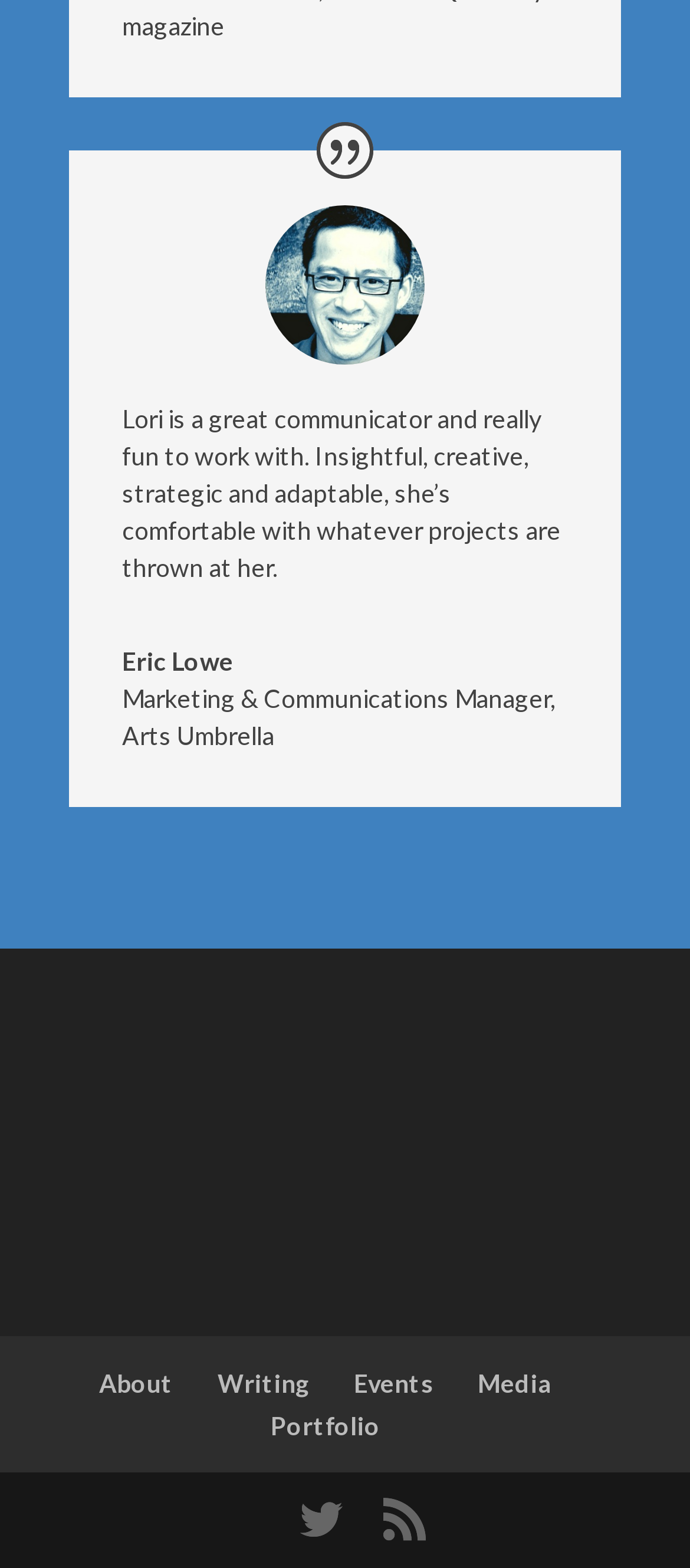What is the profession of Eric Lowe?
Refer to the image and provide a one-word or short phrase answer.

Marketing & Communications Manager